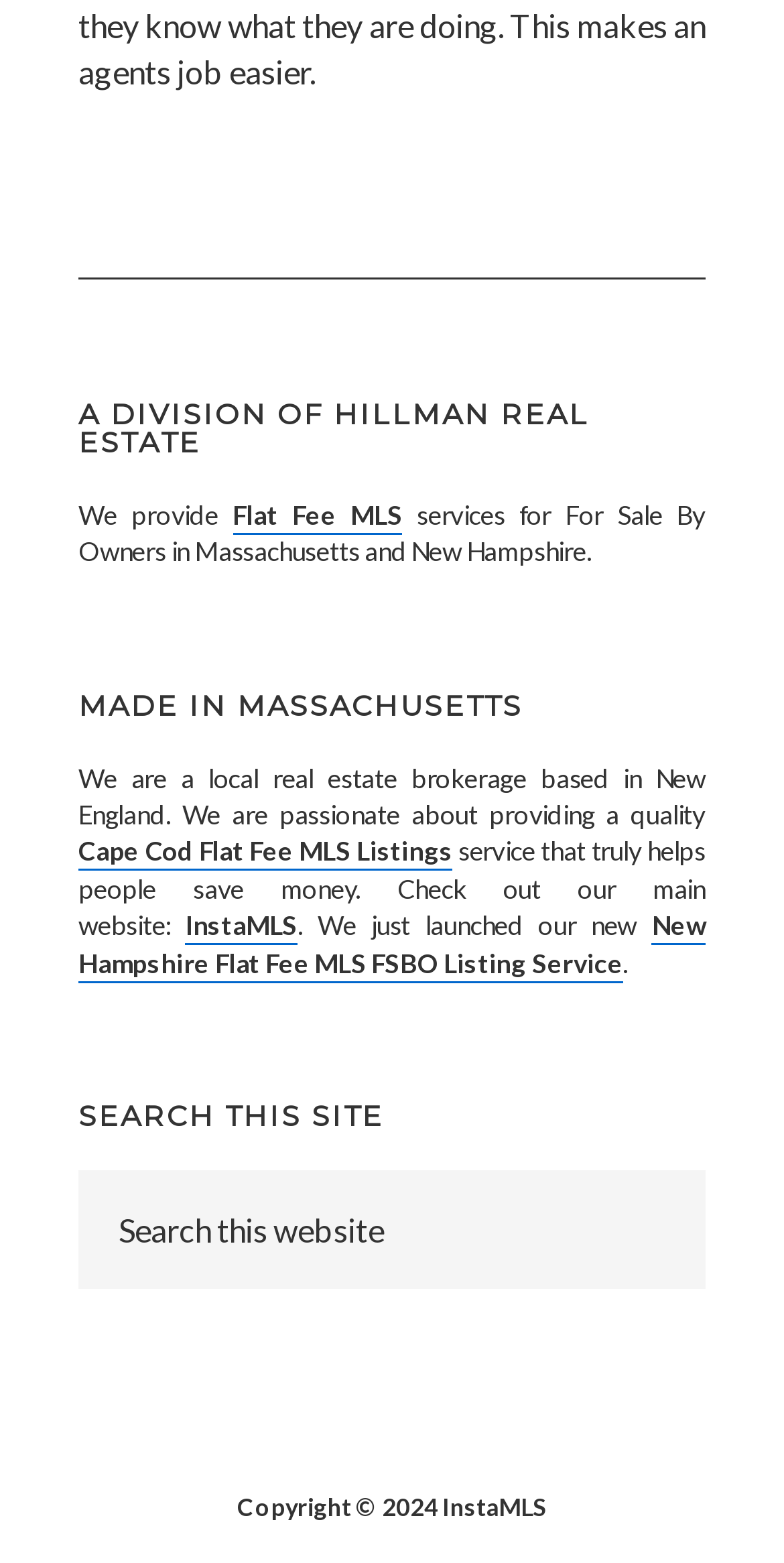Please give a succinct answer using a single word or phrase:
What services do they provide for For Sale By Owners?

Flat Fee MLS